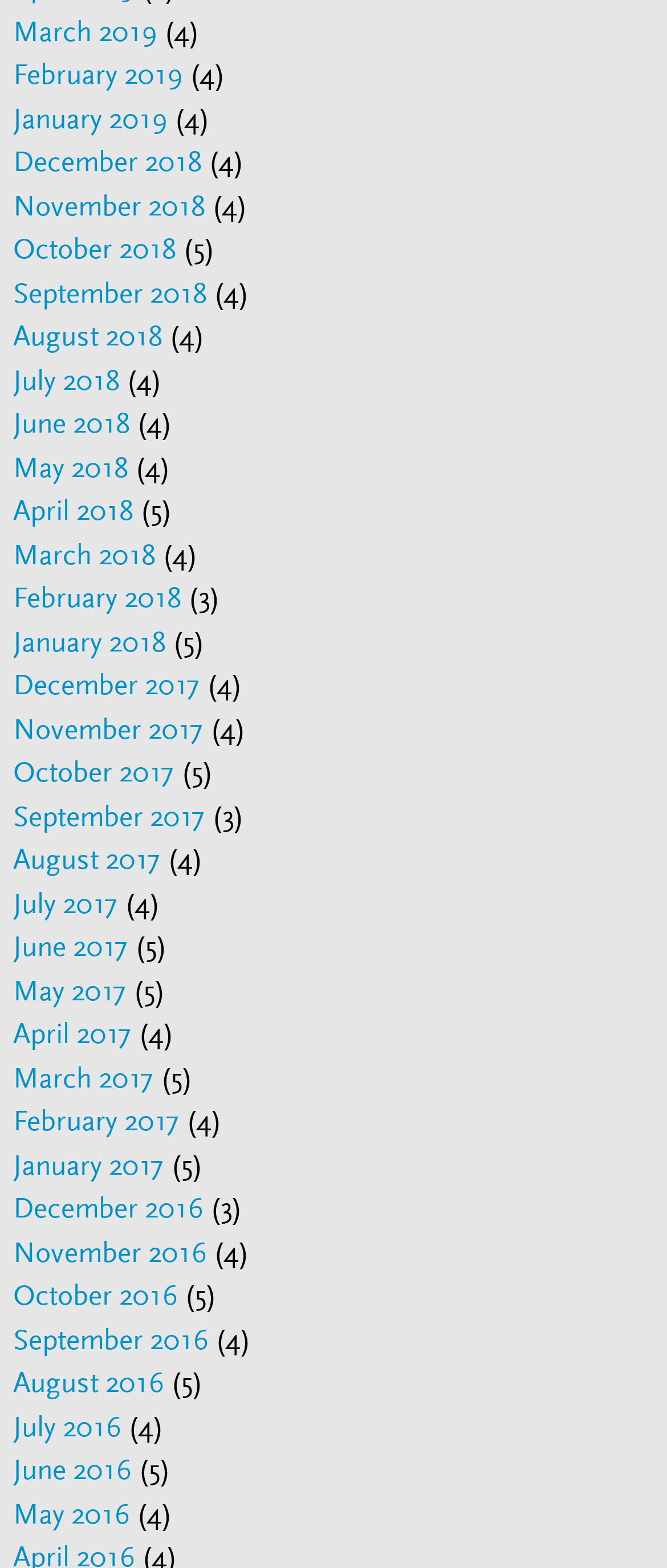Please specify the bounding box coordinates of the clickable region to carry out the following instruction: "Access November 2018". The coordinates should be four float numbers between 0 and 1, in the format [left, top, right, bottom].

[0.02, 0.119, 0.307, 0.141]